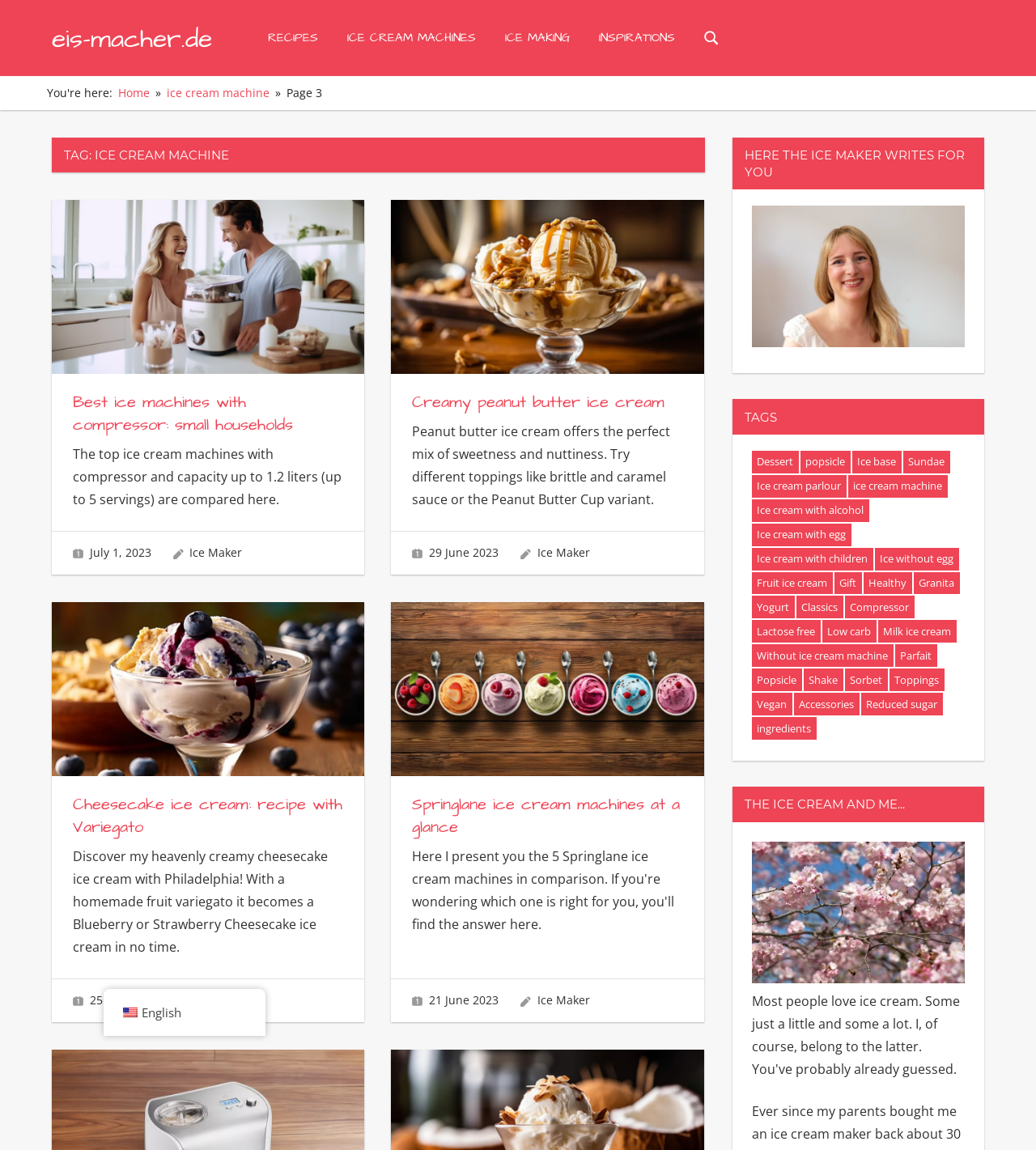Locate the bounding box coordinates of the clickable area needed to fulfill the instruction: "Go to About Us".

None